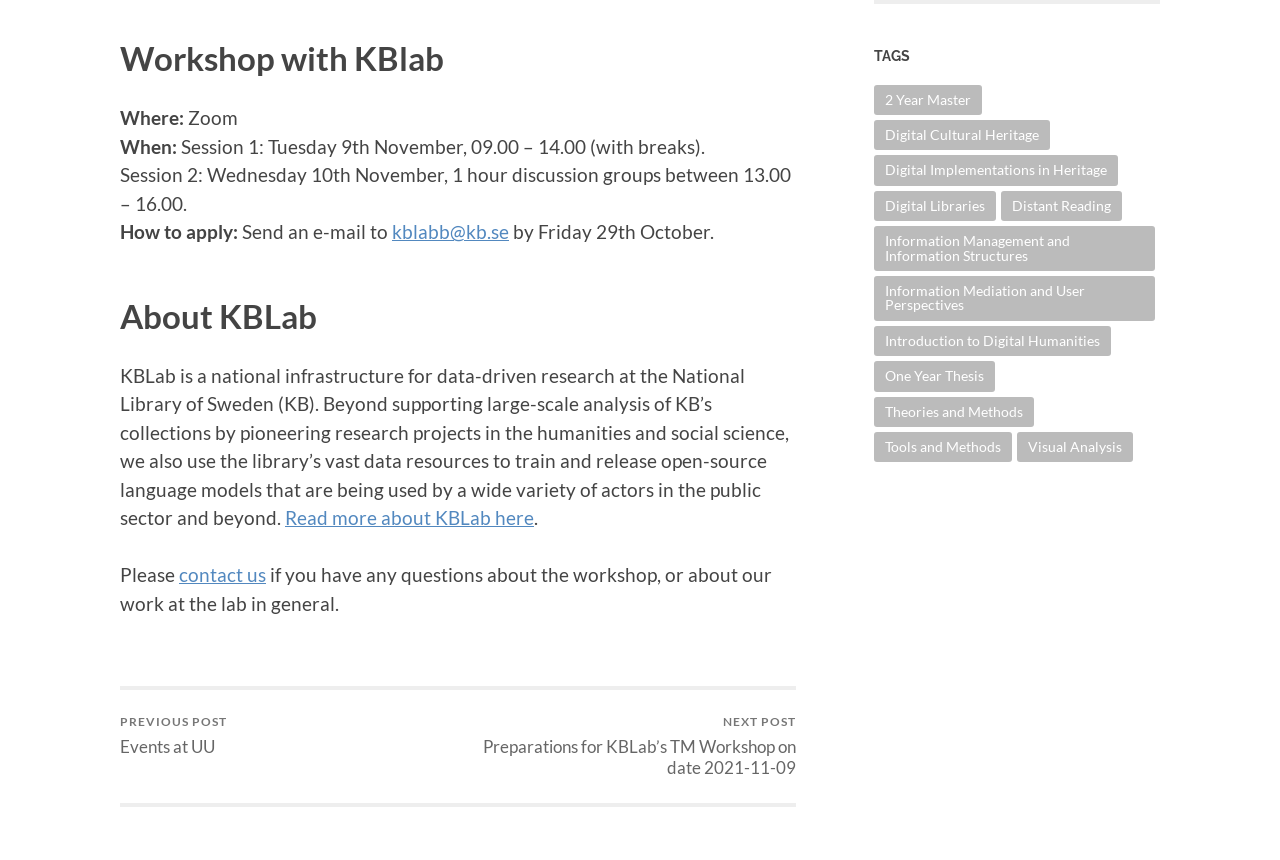Locate the bounding box coordinates of the item that should be clicked to fulfill the instruction: "View the next post about Preparations for KBLab’s TM Workshop".

[0.363, 0.802, 0.622, 0.934]